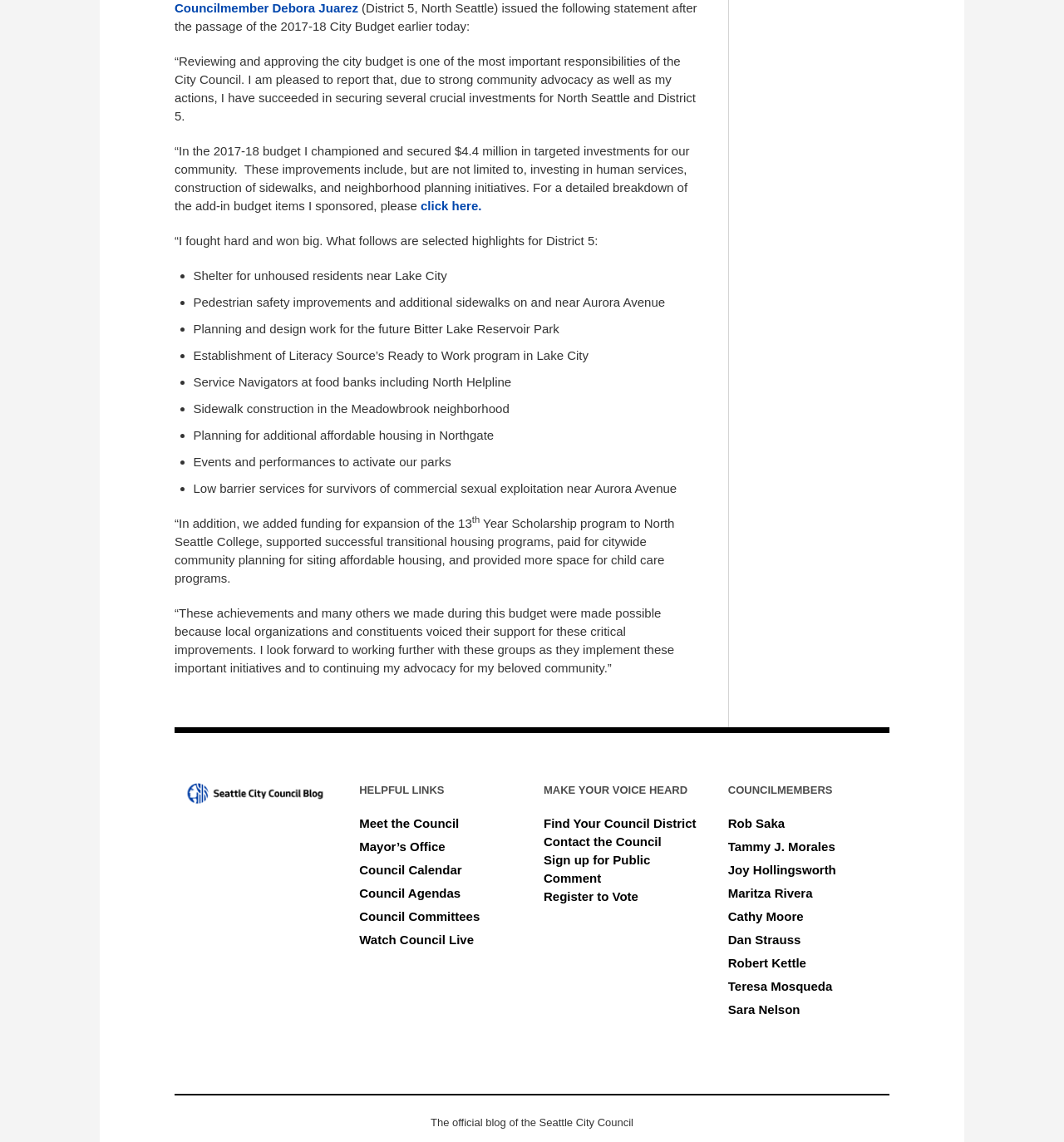Based on the element description Councilmember Debora Juarez, identify the bounding box coordinates for the UI element. The coordinates should be in the format (top-left x, top-left y, bottom-right x, bottom-right y) and within the 0 to 1 range.

[0.164, 0.001, 0.337, 0.013]